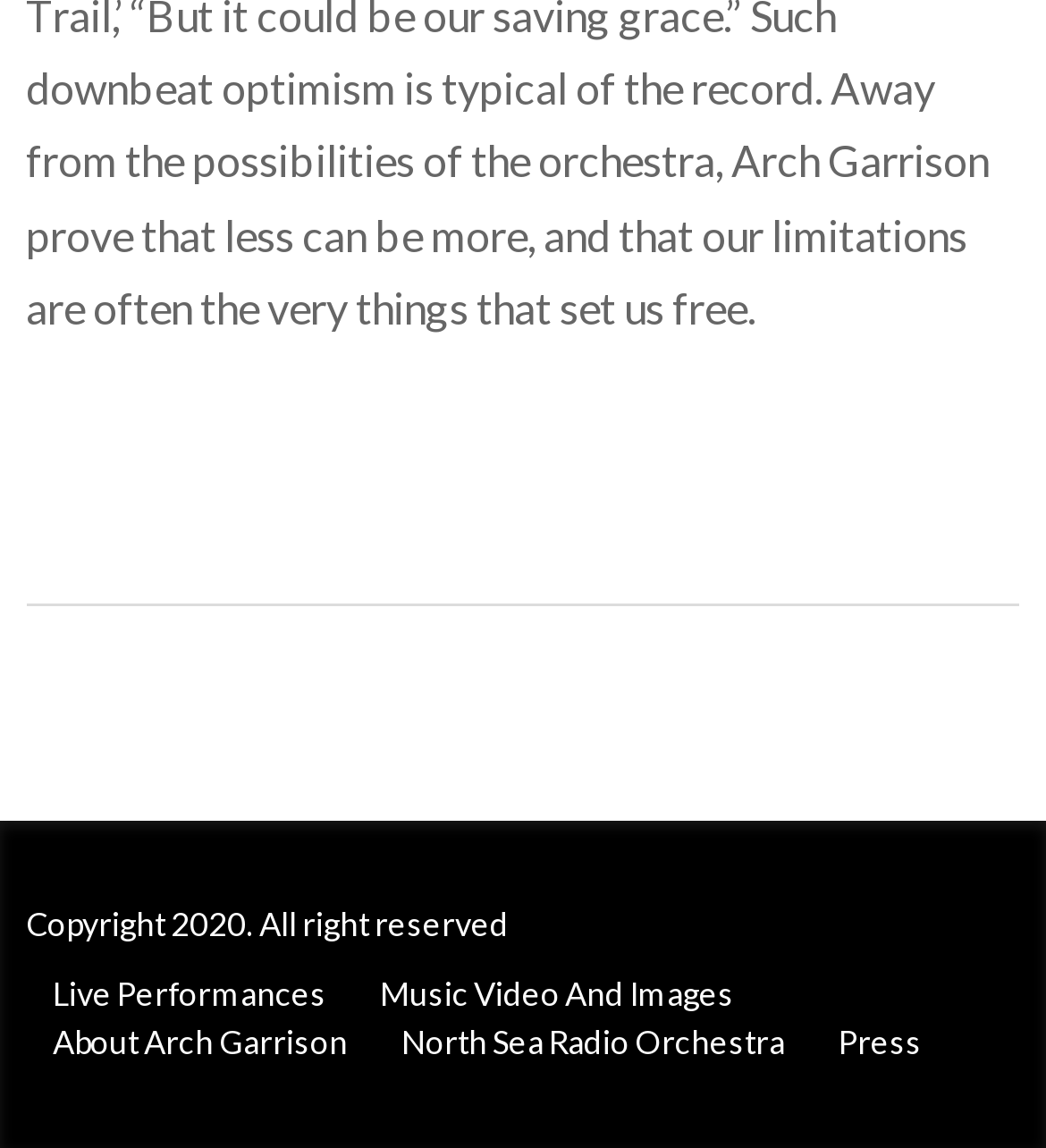Extract the bounding box coordinates of the UI element described by: "Music Video and Images". The coordinates should include four float numbers ranging from 0 to 1, e.g., [left, top, right, bottom].

[0.338, 0.847, 0.728, 0.882]